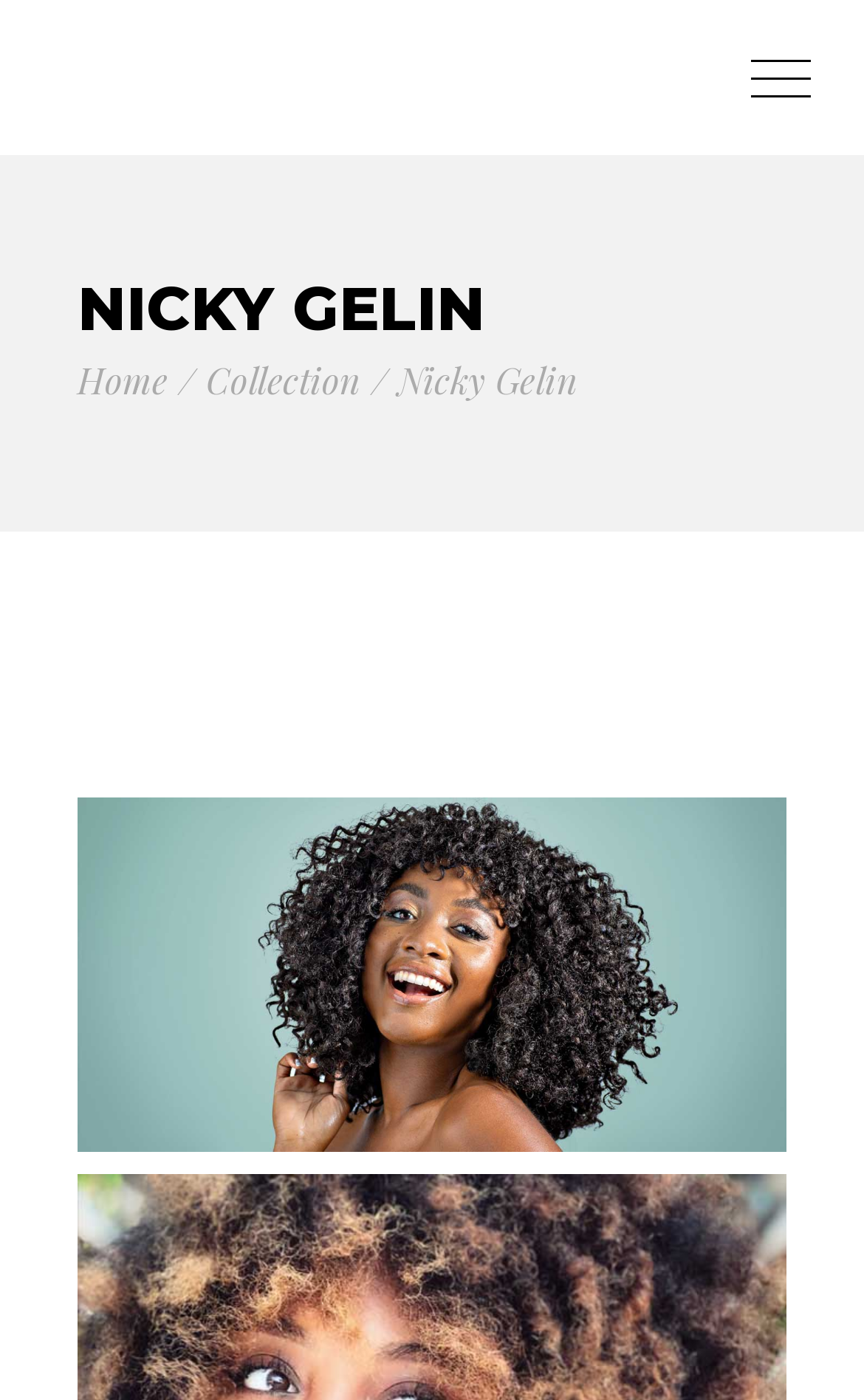Based on the element description: "alt="logo main"", identify the UI element and provide its bounding box coordinates. Use four float numbers between 0 and 1, [left, top, right, bottom].

[0.062, 0.032, 0.369, 0.079]